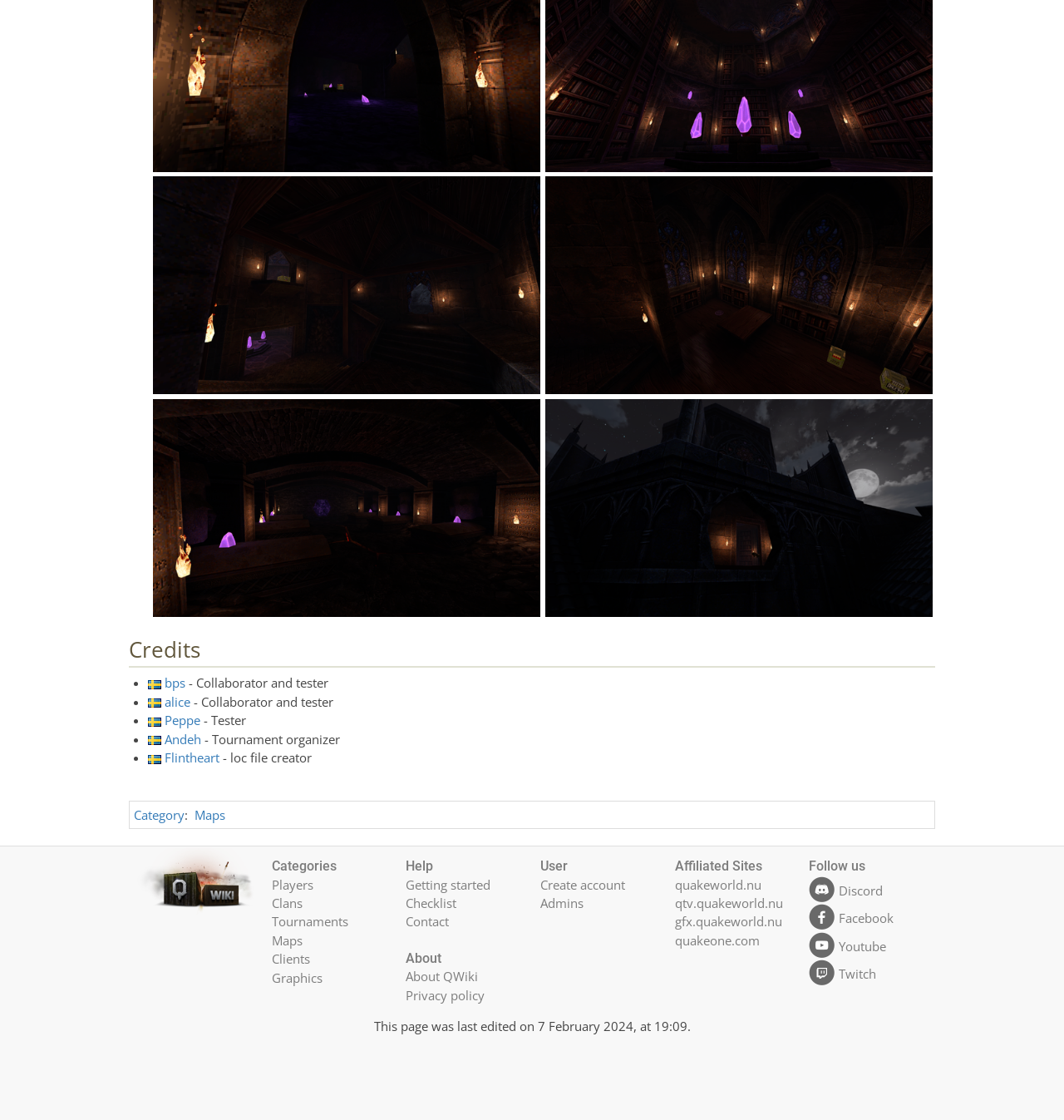Please give the bounding box coordinates of the area that should be clicked to fulfill the following instruction: "Get help on getting started". The coordinates should be in the format of four float numbers from 0 to 1, i.e., [left, top, right, bottom].

[0.381, 0.782, 0.461, 0.797]